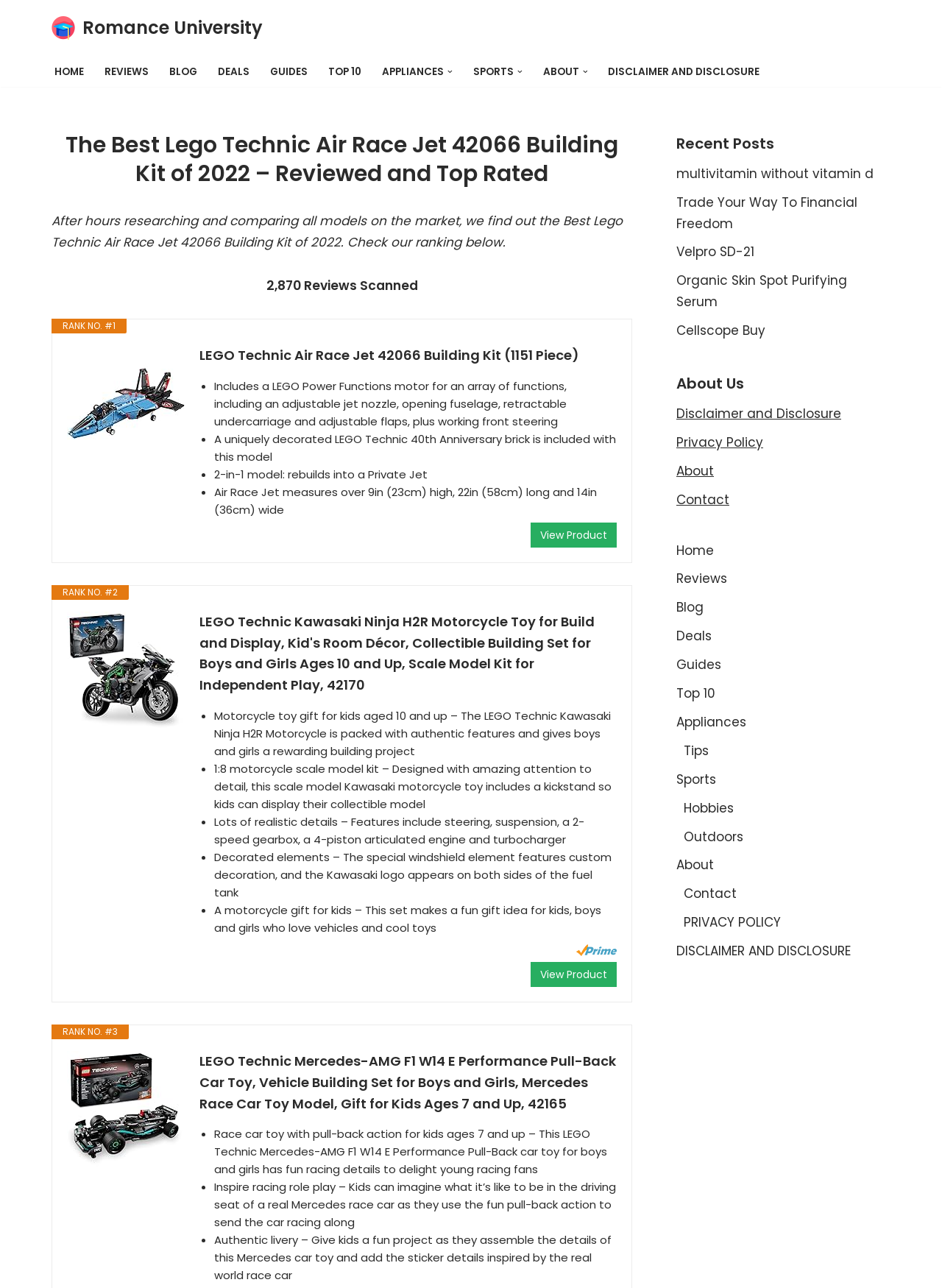Can you determine the bounding box coordinates of the area that needs to be clicked to fulfill the following instruction: "Click on the 'HOME' link"?

[0.058, 0.048, 0.089, 0.063]